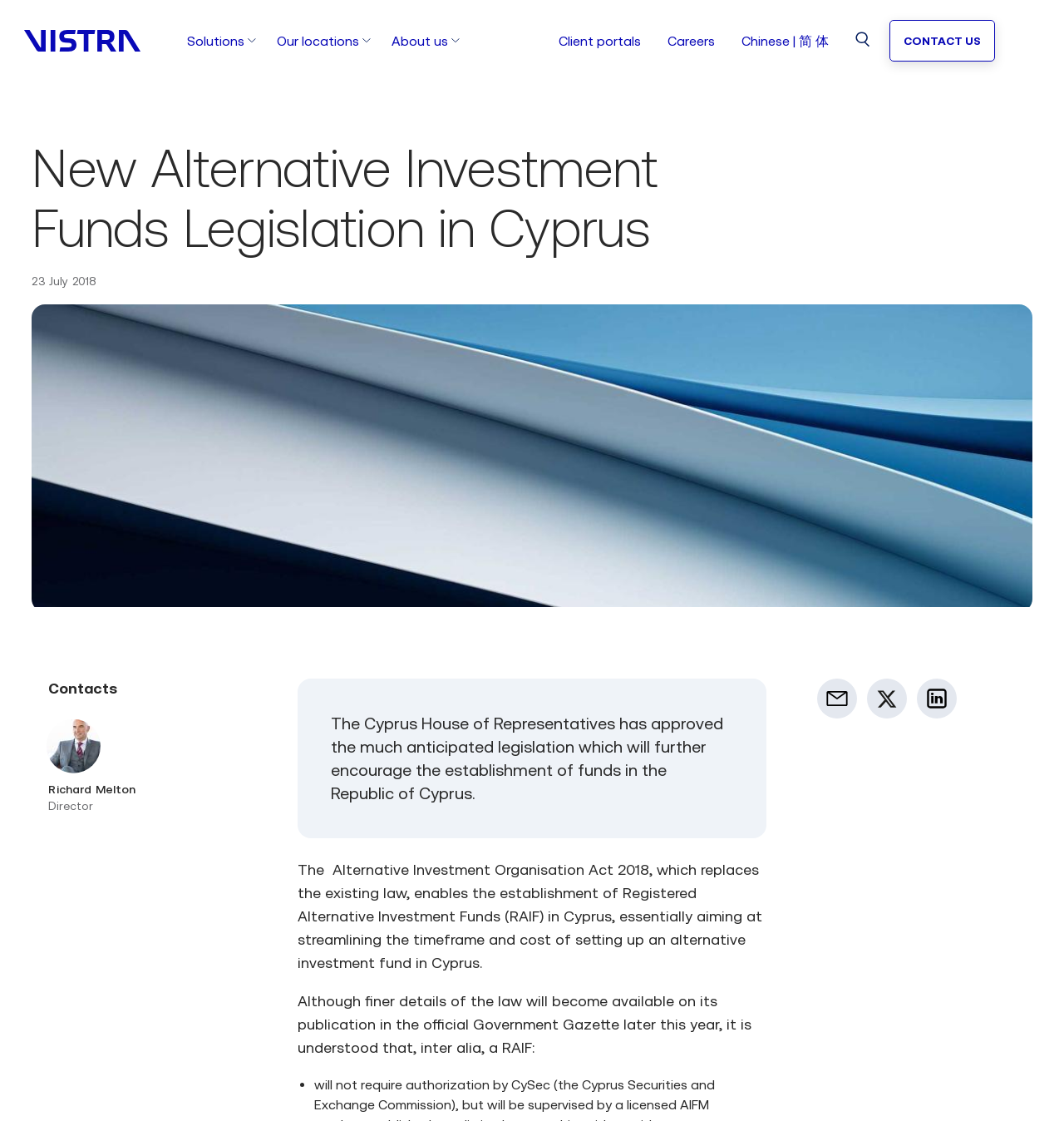Identify and extract the heading text of the webpage.

New Alternative Investment Funds Legislation in Cyprus